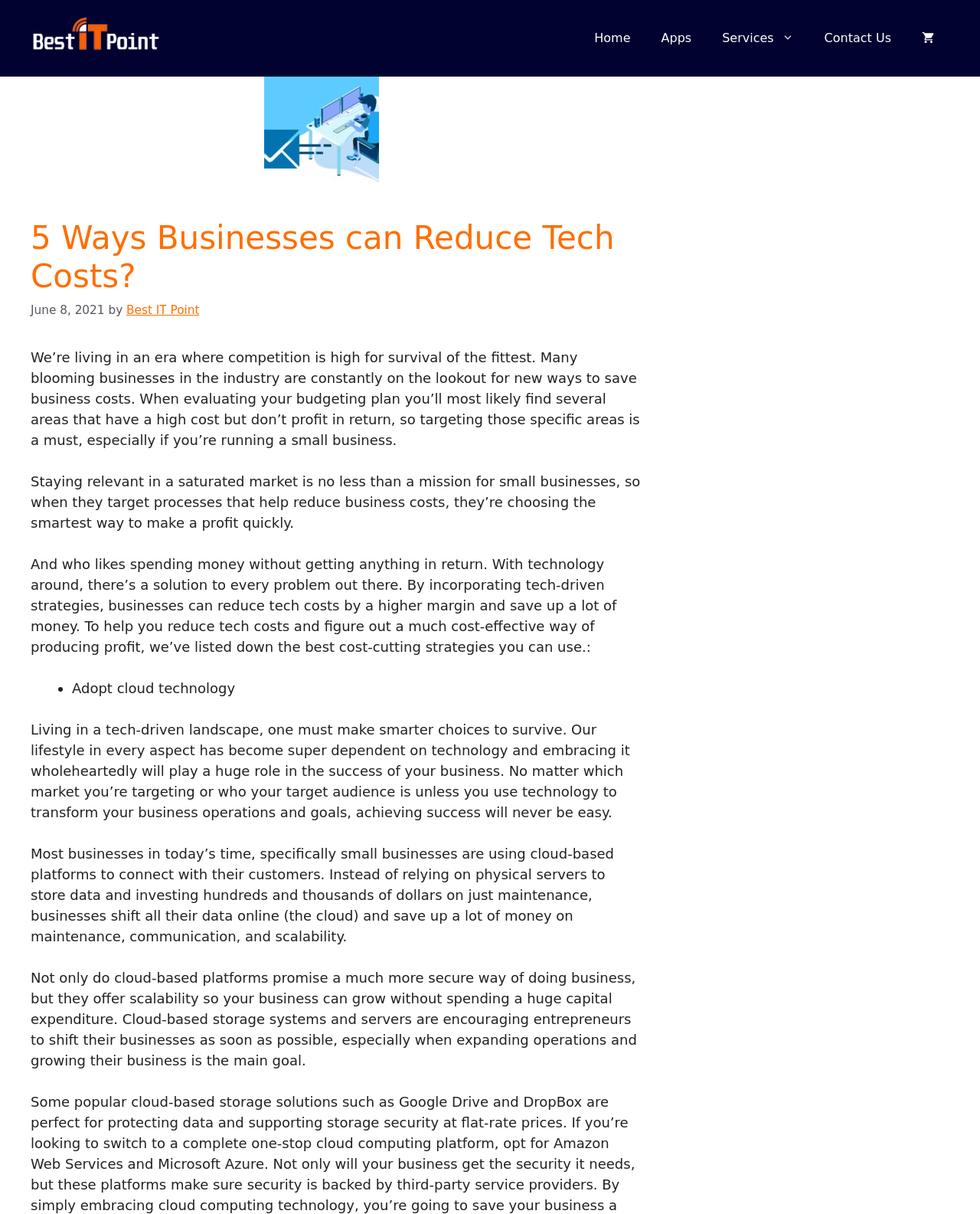What is the benefit of using cloud-based platforms?
Could you please answer the question thoroughly and with as much detail as possible?

The benefit of using cloud-based platforms can be found in the paragraph that discusses the advantages of cloud technology, which mentions that cloud-based platforms offer scalability, allowing businesses to grow without spending a huge capital expenditure.